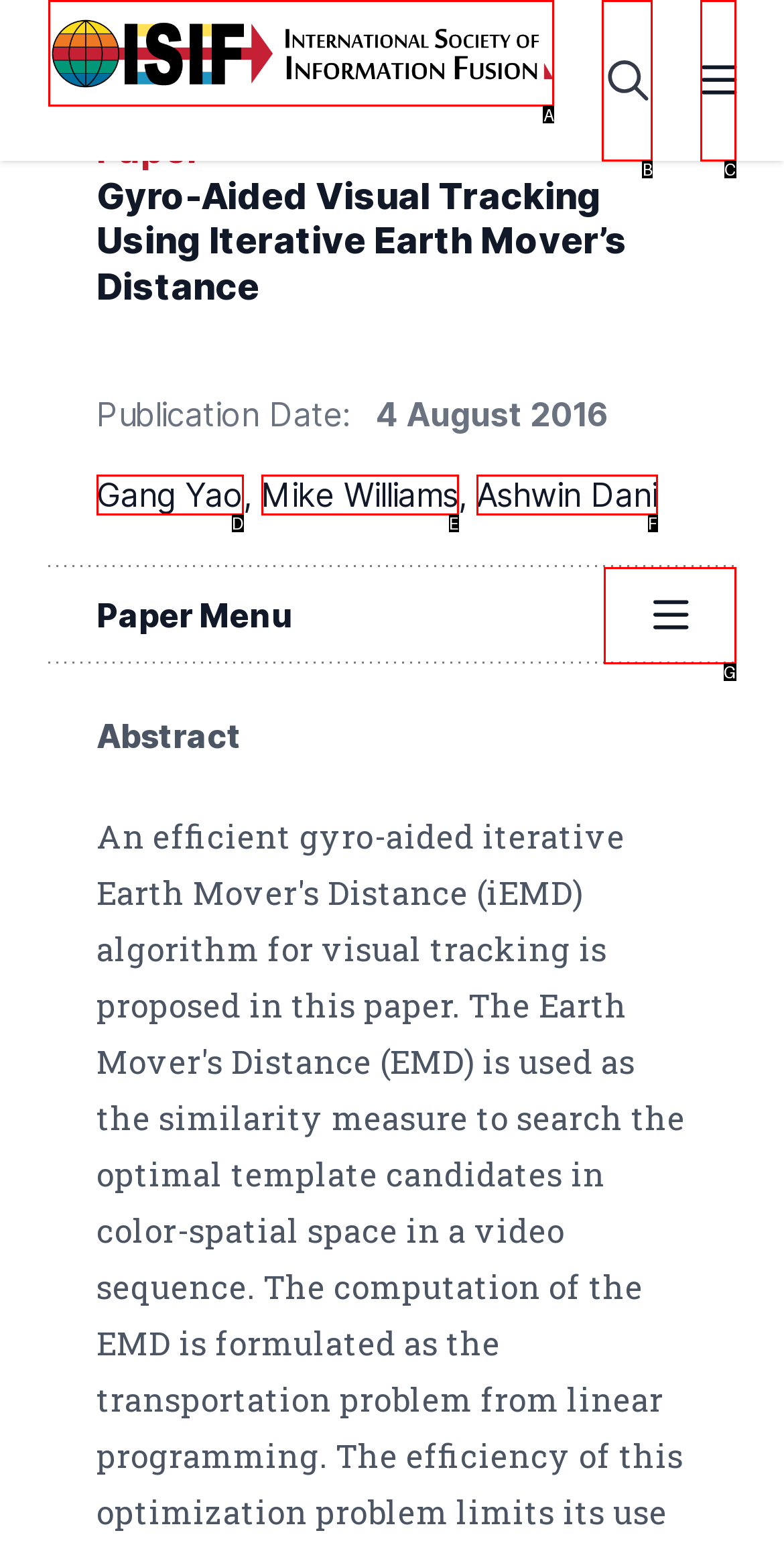Match the following description to a UI element: parent_node: Paper Menu aria-label="Menu"
Provide the letter of the matching option directly.

G